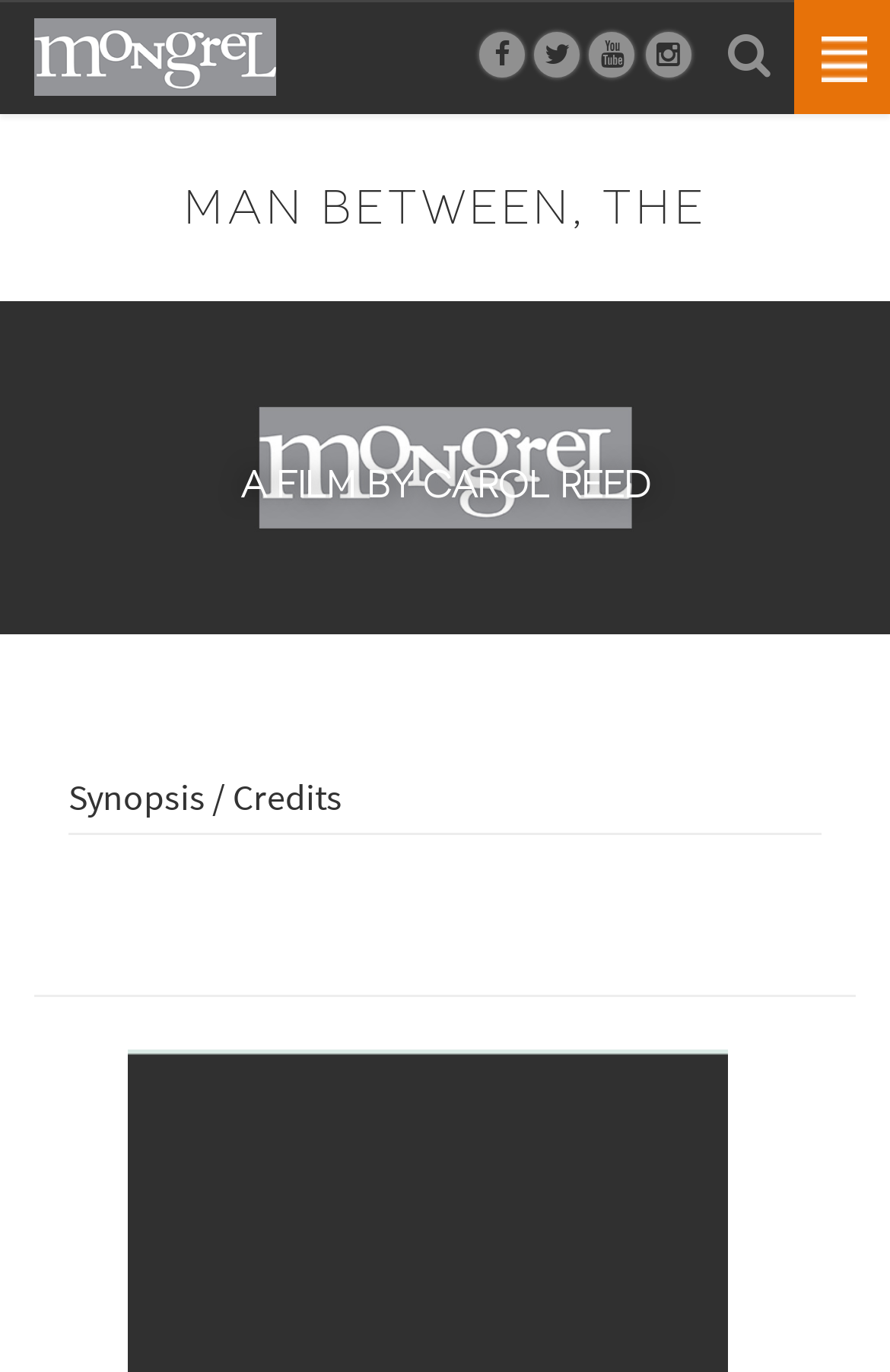What is the title of the film?
Based on the visual, give a brief answer using one word or a short phrase.

Man Between, The